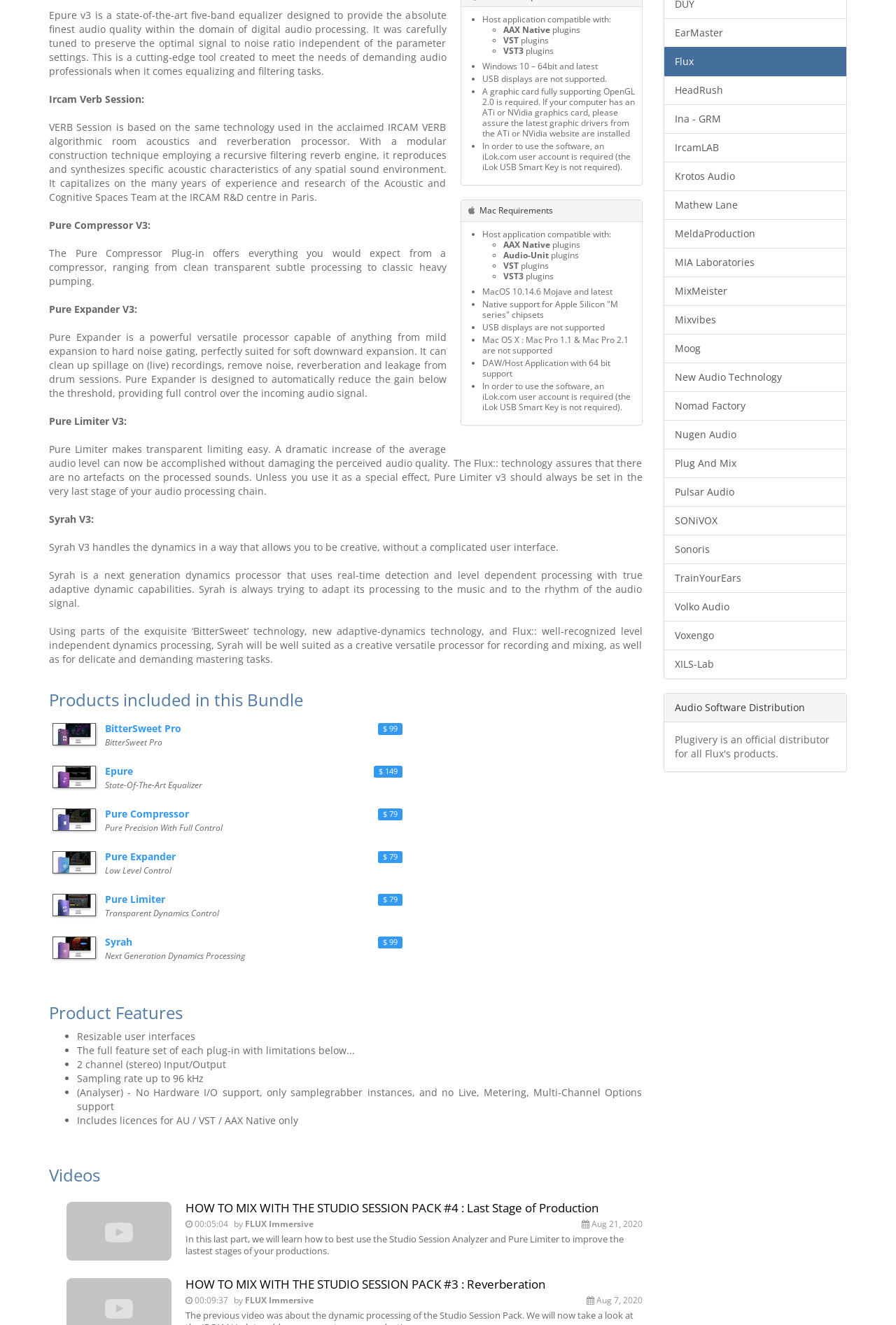Using the provided element description: "Plug And Mix", identify the bounding box coordinates. The coordinates should be four floats between 0 and 1 in the order [left, top, right, bottom].

[0.741, 0.339, 0.945, 0.361]